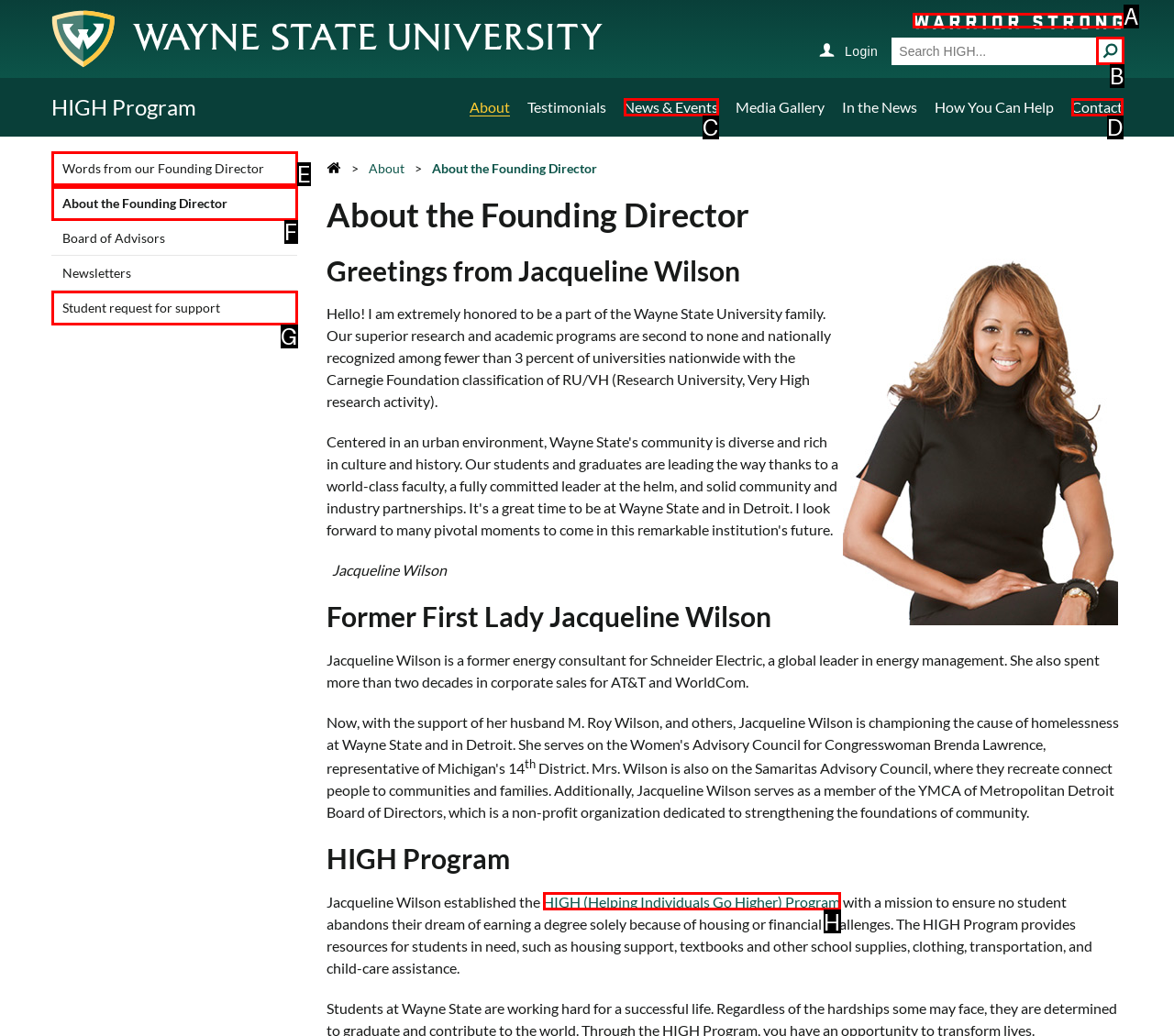Tell me which one HTML element best matches the description: Student request for support
Answer with the option's letter from the given choices directly.

G